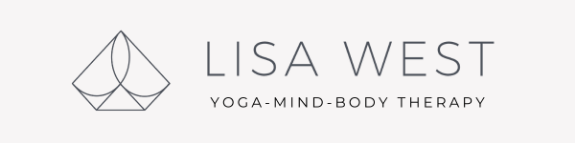What is the tagline below the name?
Please provide a comprehensive answer to the question based on the webpage screenshot.

The tagline 'YOGA-MIND-BODY THERAPY' is displayed below the name 'LISA WEST', succinctly conveying the holistic approach that integrates physical, mental, and emotional wellness through yoga practices.